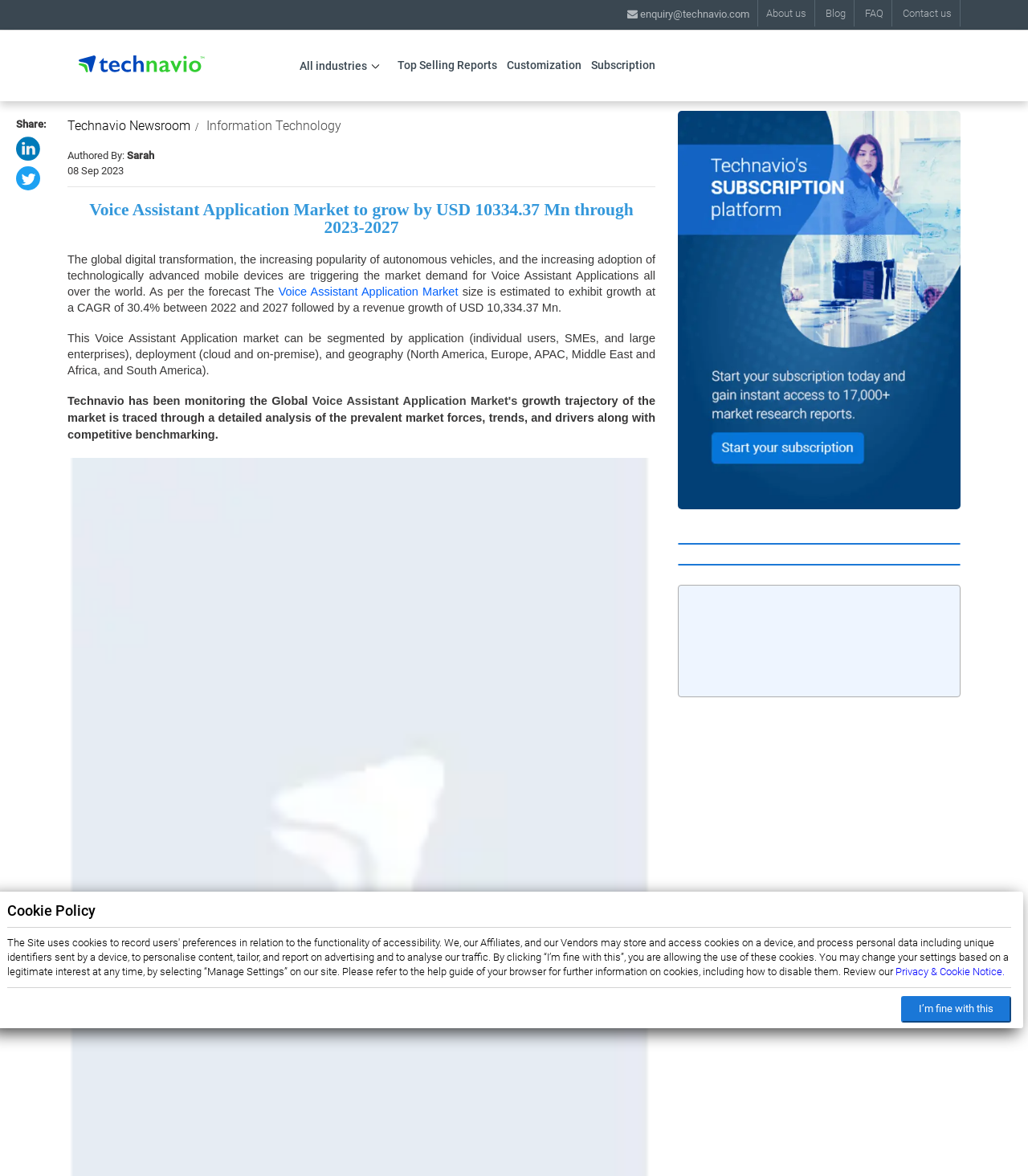From the element description: "I’m fine with this", extract the bounding box coordinates of the UI element. The coordinates should be expressed as four float numbers between 0 and 1, in the order [left, top, right, bottom].

[0.877, 0.847, 0.984, 0.87]